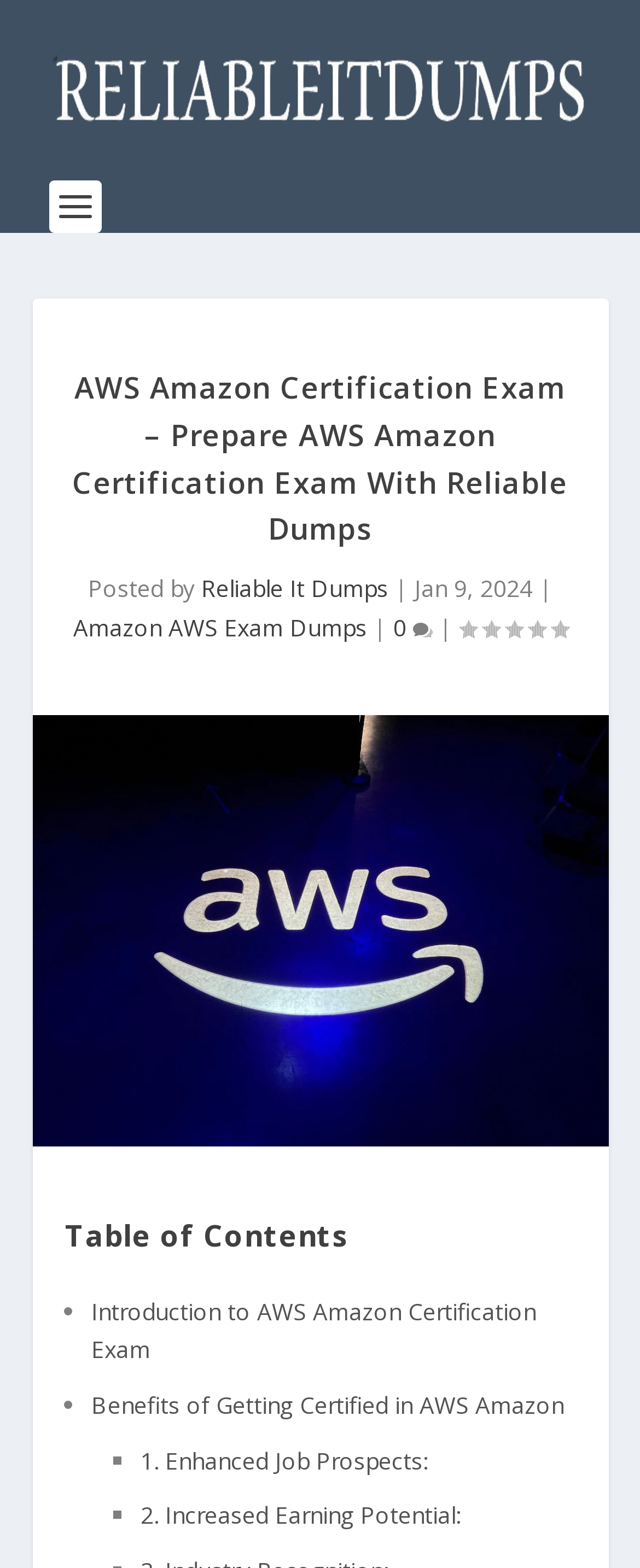Answer the question with a brief word or phrase:
What is the rating of the post?

0.00